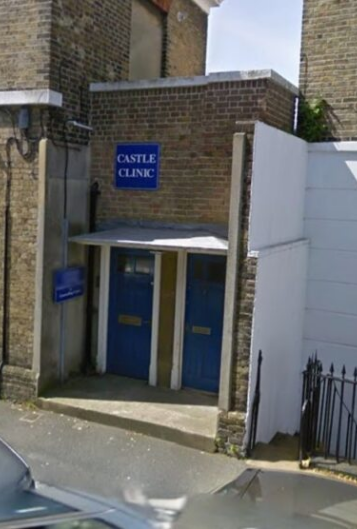Offer a detailed narrative of the scene depicted in the image.

The image showcases the entrance to the Castle Clinic, located in Dover. Prominently displayed above the doorway is a blue sign reading "CASTLE CLINIC," which clearly identifies the establishment. The entrance features two blue doors, each equipped with a mail slot, suggesting a sense of accessibility for patients and visitors. The surrounding architecture consists of brick walls and a white fence on one side, adding to the overall charm of the clinic's setting. This location is part of the East Kent Foot Care network, known for providing specialized foot care services. The setting is well-lit, indicating a welcoming atmosphere for those seeking care.